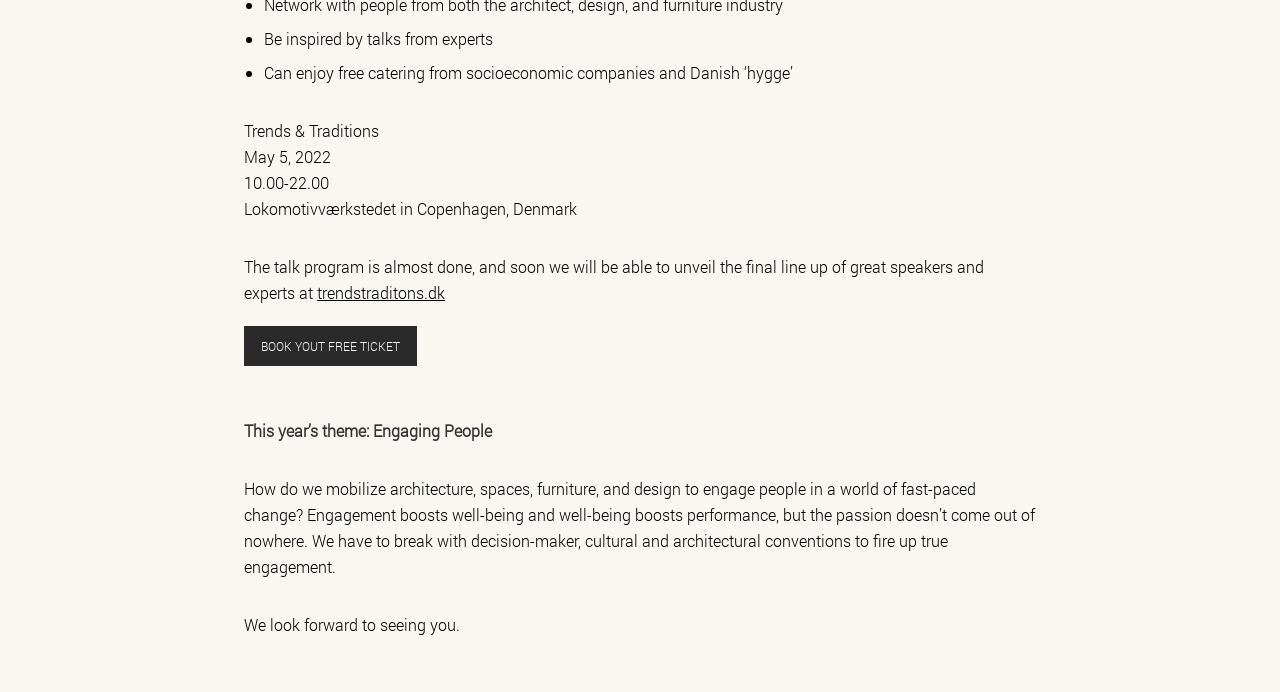Identify the bounding box of the UI element described as follows: "Strictly necessary". Provide the coordinates as four float numbers in the range of 0 to 1 [left, top, right, bottom].

[0.0, 0.173, 0.249, 0.253]